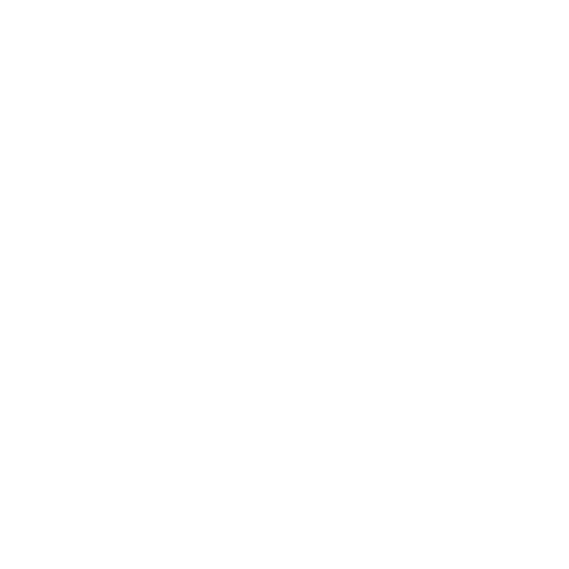Based on what you see in the screenshot, provide a thorough answer to this question: What is the name of the festival that the exhibition 'Line in Between' is part of?

The exhibition 'Line in Between' is part of the Fotorio 2015 festival, which is mentioned in the caption as the event that the exhibition is a part of.